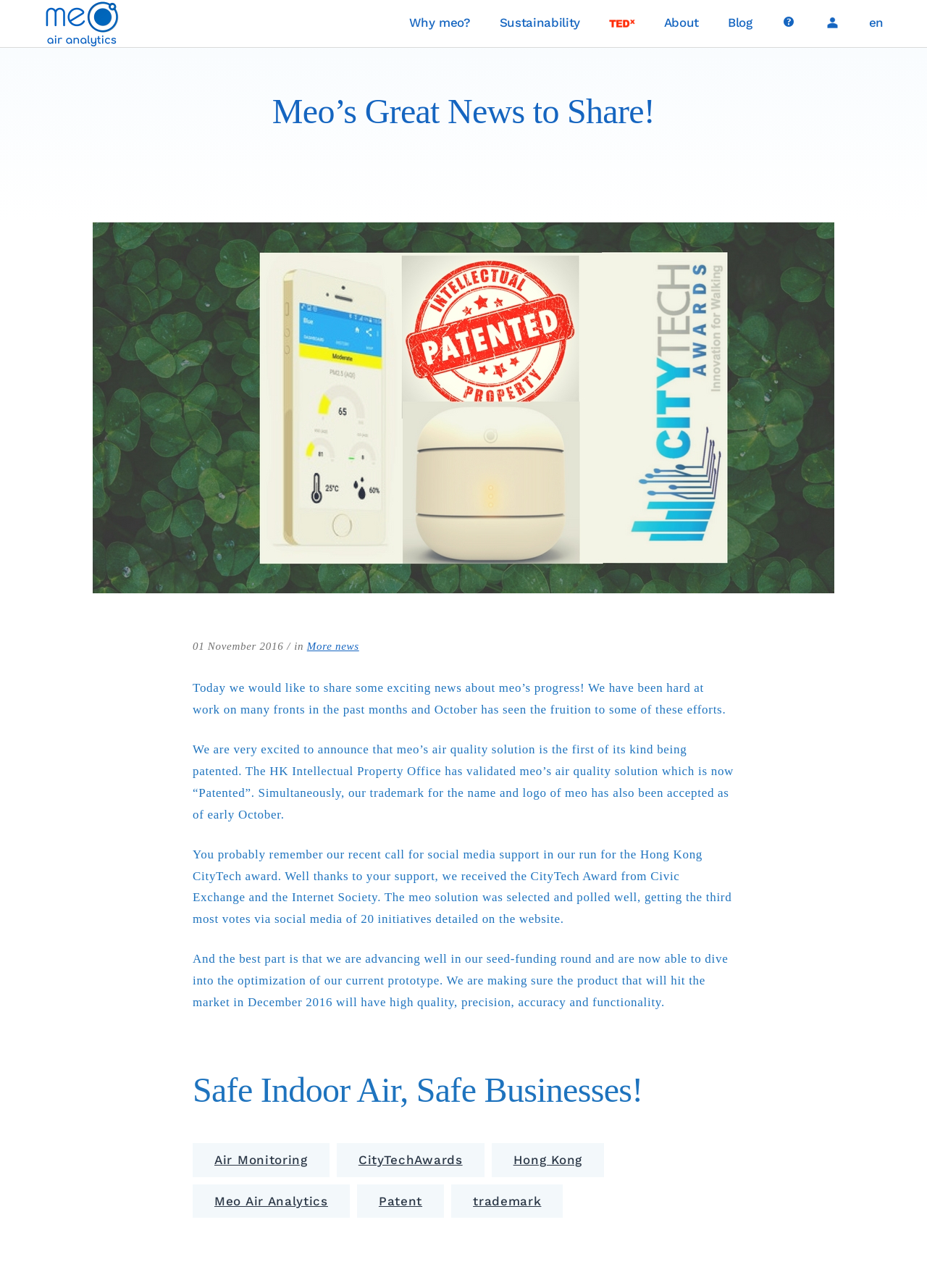Can you identify the bounding box coordinates of the clickable region needed to carry out this instruction: 'Go to the About page'? The coordinates should be four float numbers within the range of 0 to 1, stated as [left, top, right, bottom].

[0.701, 0.002, 0.77, 0.033]